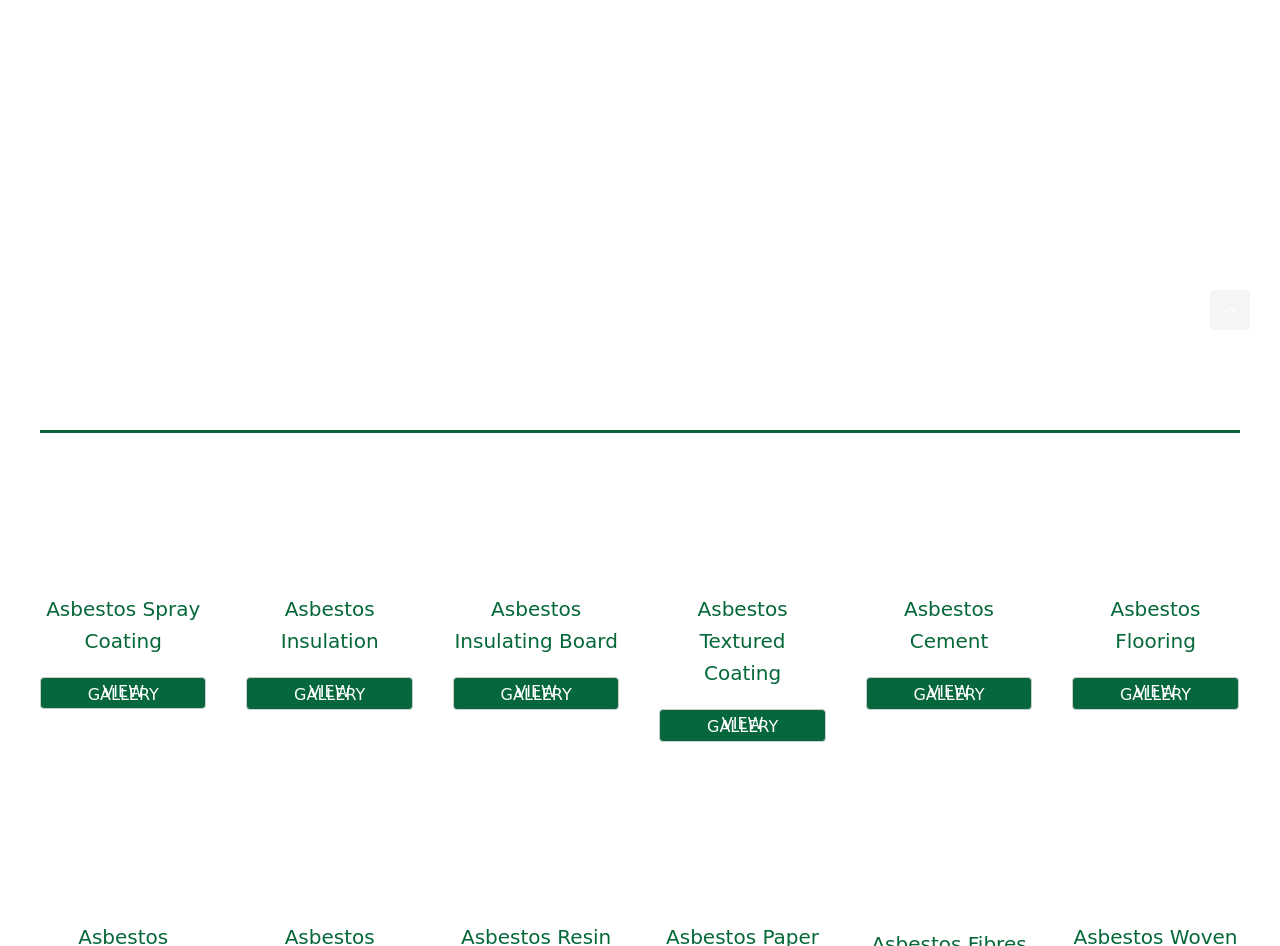Is there a way to scroll back to the top of the webpage?
Answer the question with a detailed explanation, including all necessary information.

I found a link at the bottom of the webpage that says 'Scroll back to top', which suggests that it can be used to scroll back to the top of the webpage.